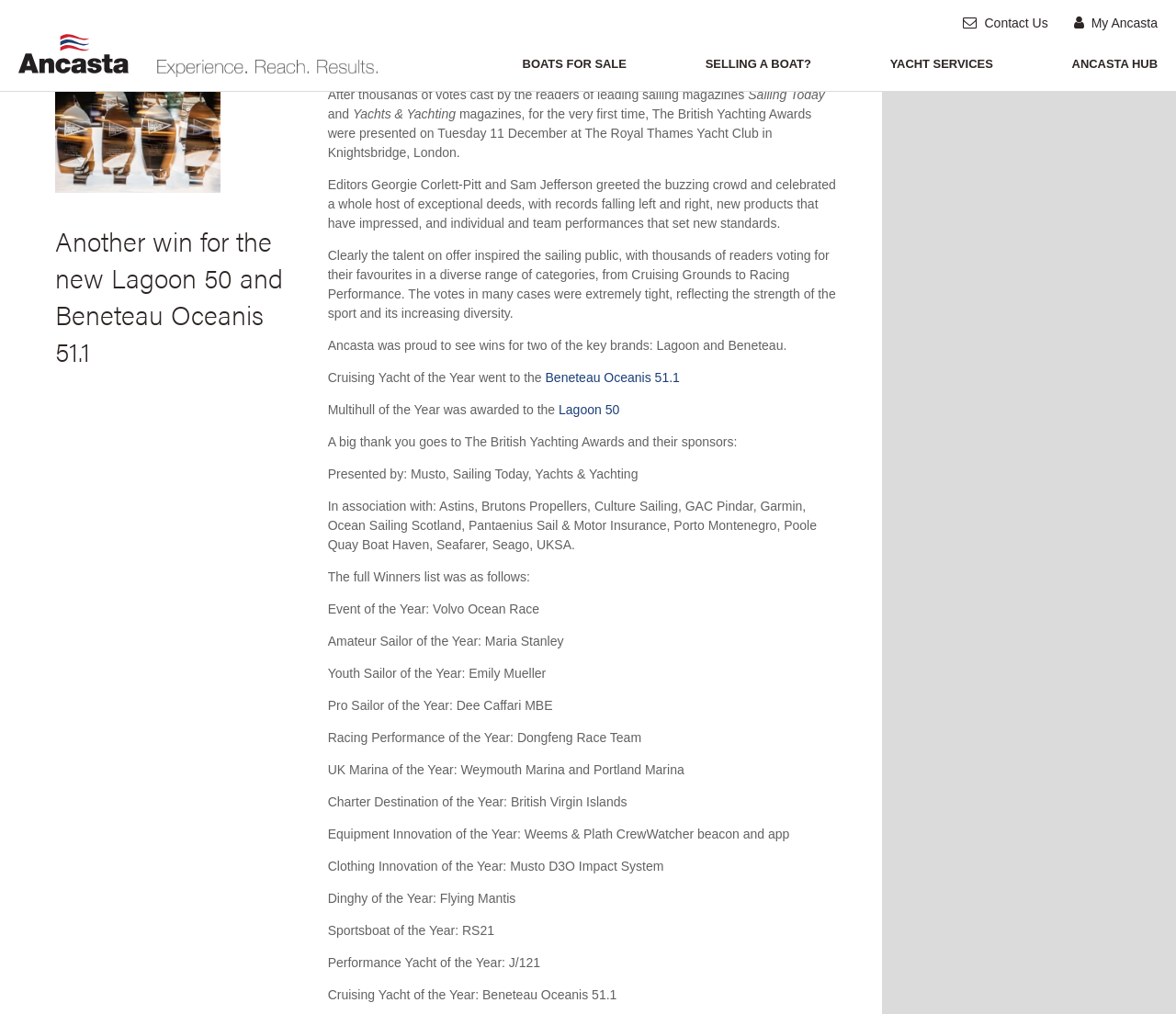Indicate the bounding box coordinates of the element that must be clicked to execute the instruction: "Visit 'BOATS FOR SALE'". The coordinates should be given as four float numbers between 0 and 1, i.e., [left, top, right, bottom].

[0.444, 0.054, 0.533, 0.072]